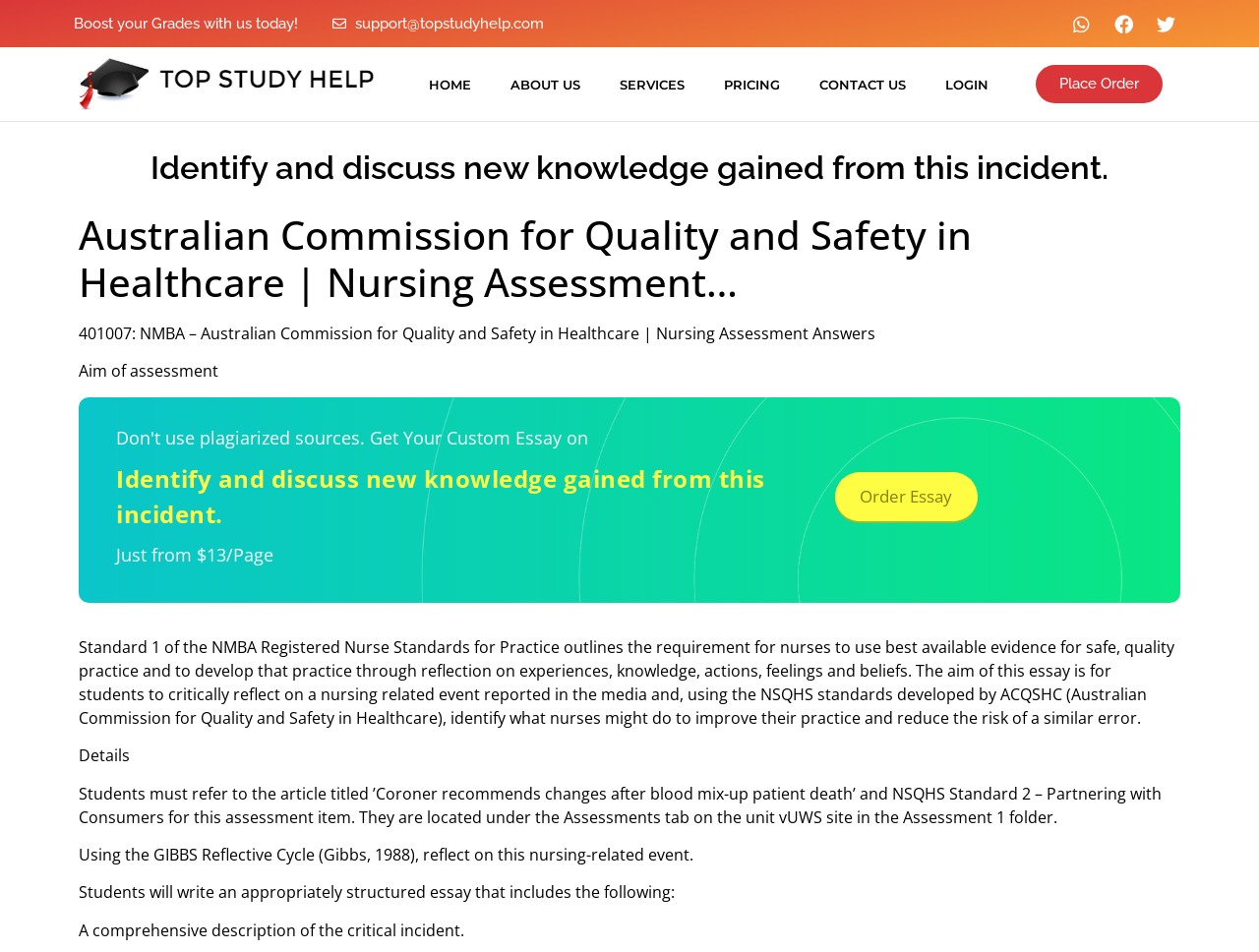Please determine the heading text of this webpage.

Identify and discuss new knowledge gained from this incident.